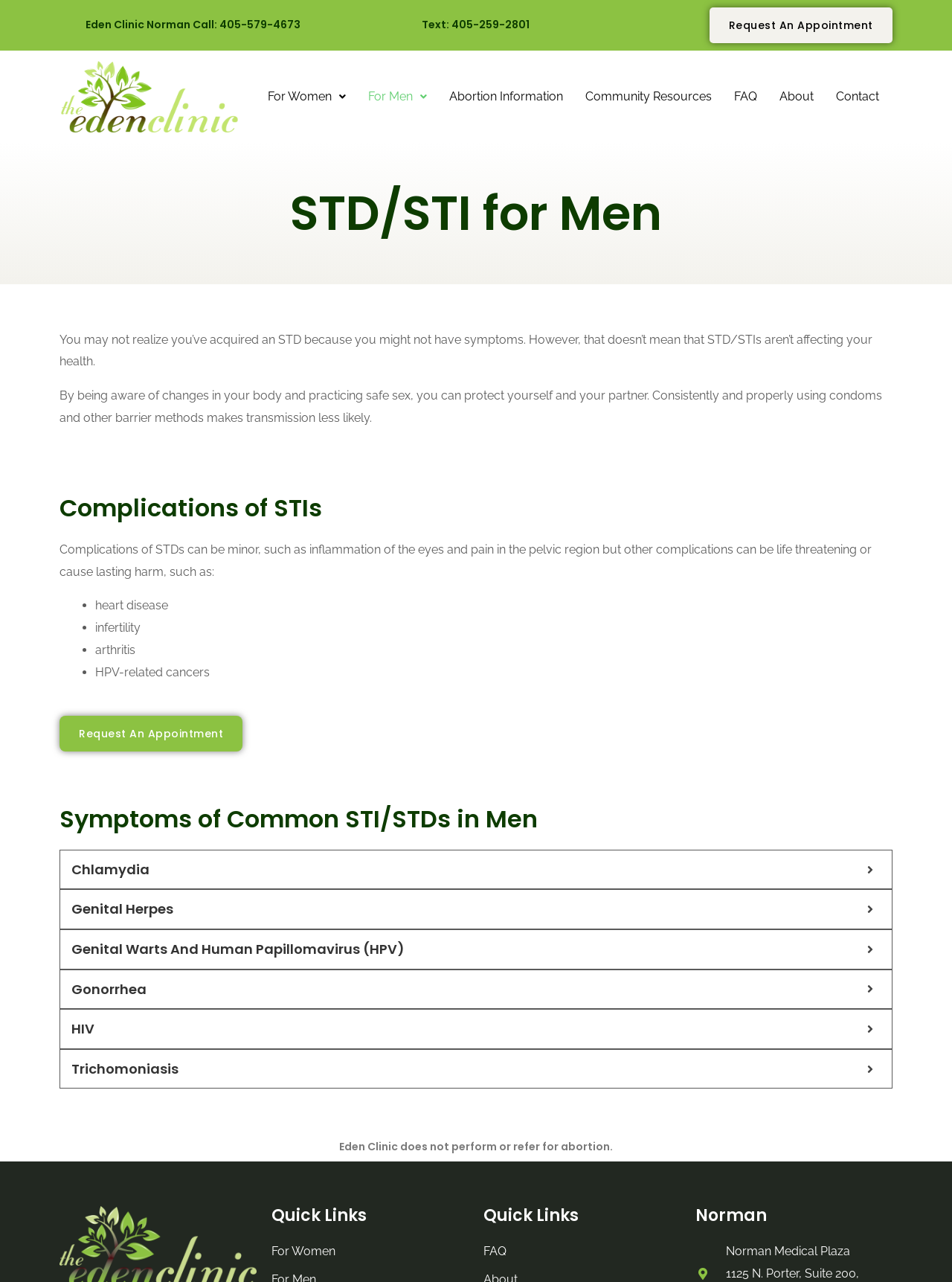Give a short answer to this question using one word or a phrase:
What is the address of the Norman Medical Plaza?

1125 N. Porter, Suite 200